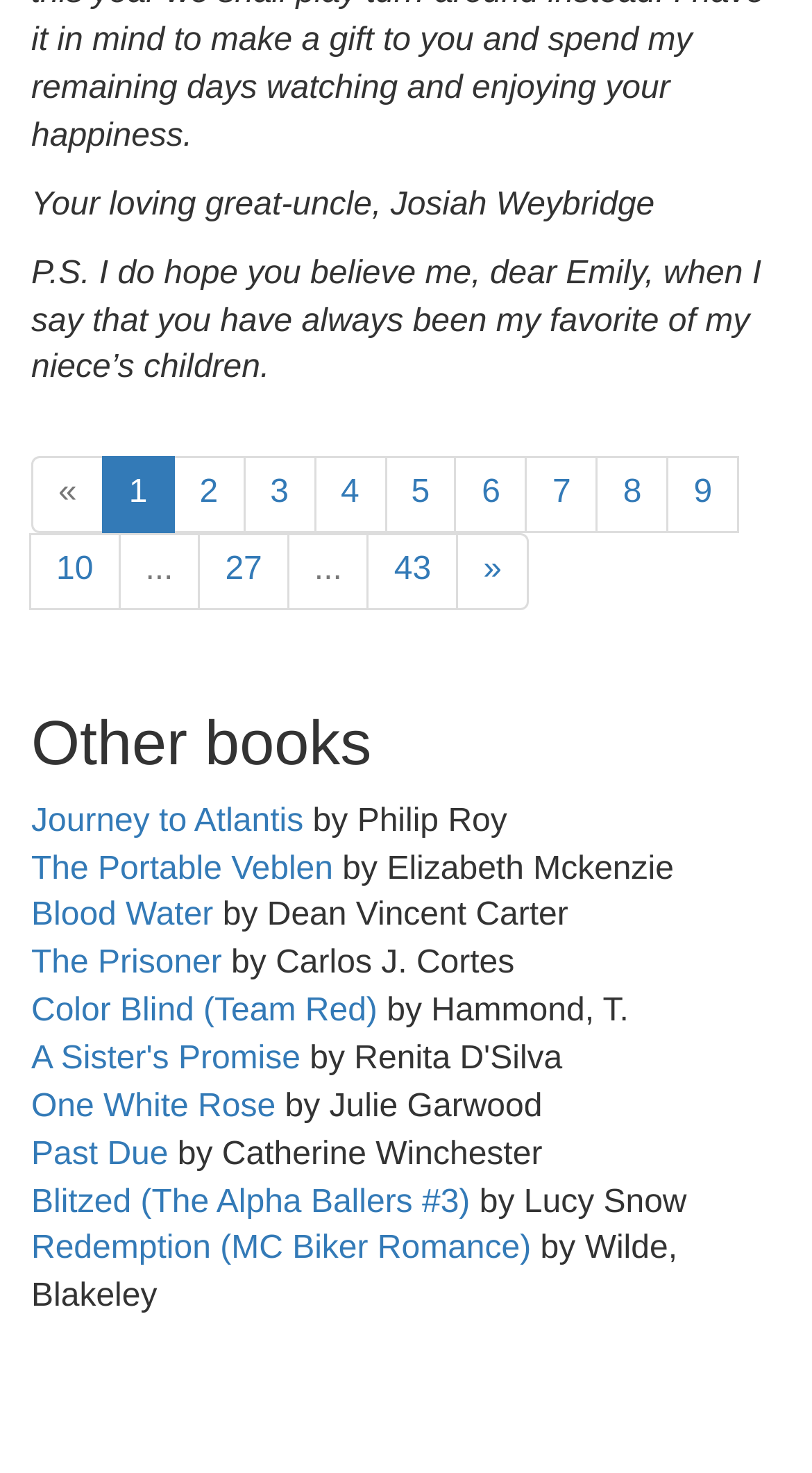Locate the bounding box coordinates of the element you need to click to accomplish the task described by this instruction: "Read about 'The Portable Veblen'".

[0.038, 0.578, 0.41, 0.602]